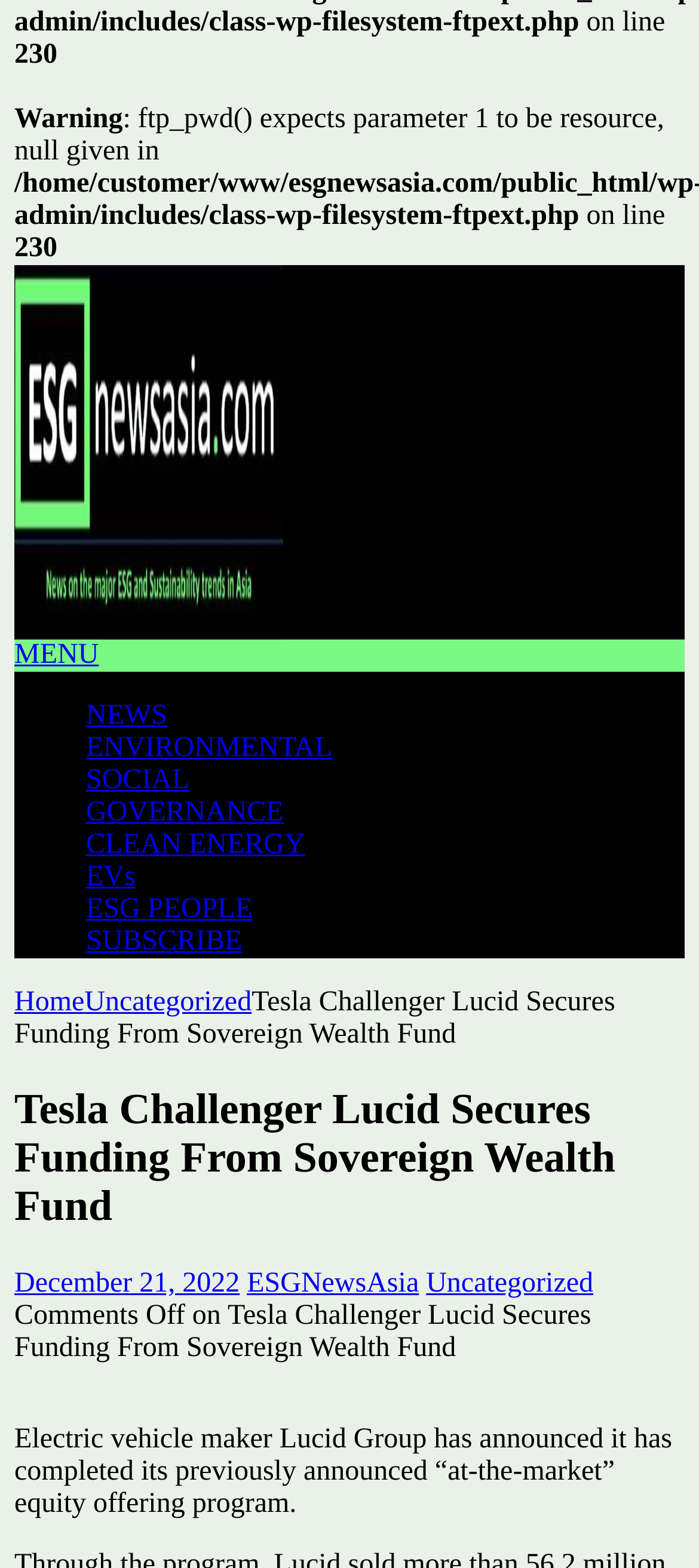Please locate the bounding box coordinates of the element that needs to be clicked to achieve the following instruction: "Open MENU". The coordinates should be four float numbers between 0 and 1, i.e., [left, top, right, bottom].

[0.021, 0.408, 0.141, 0.427]